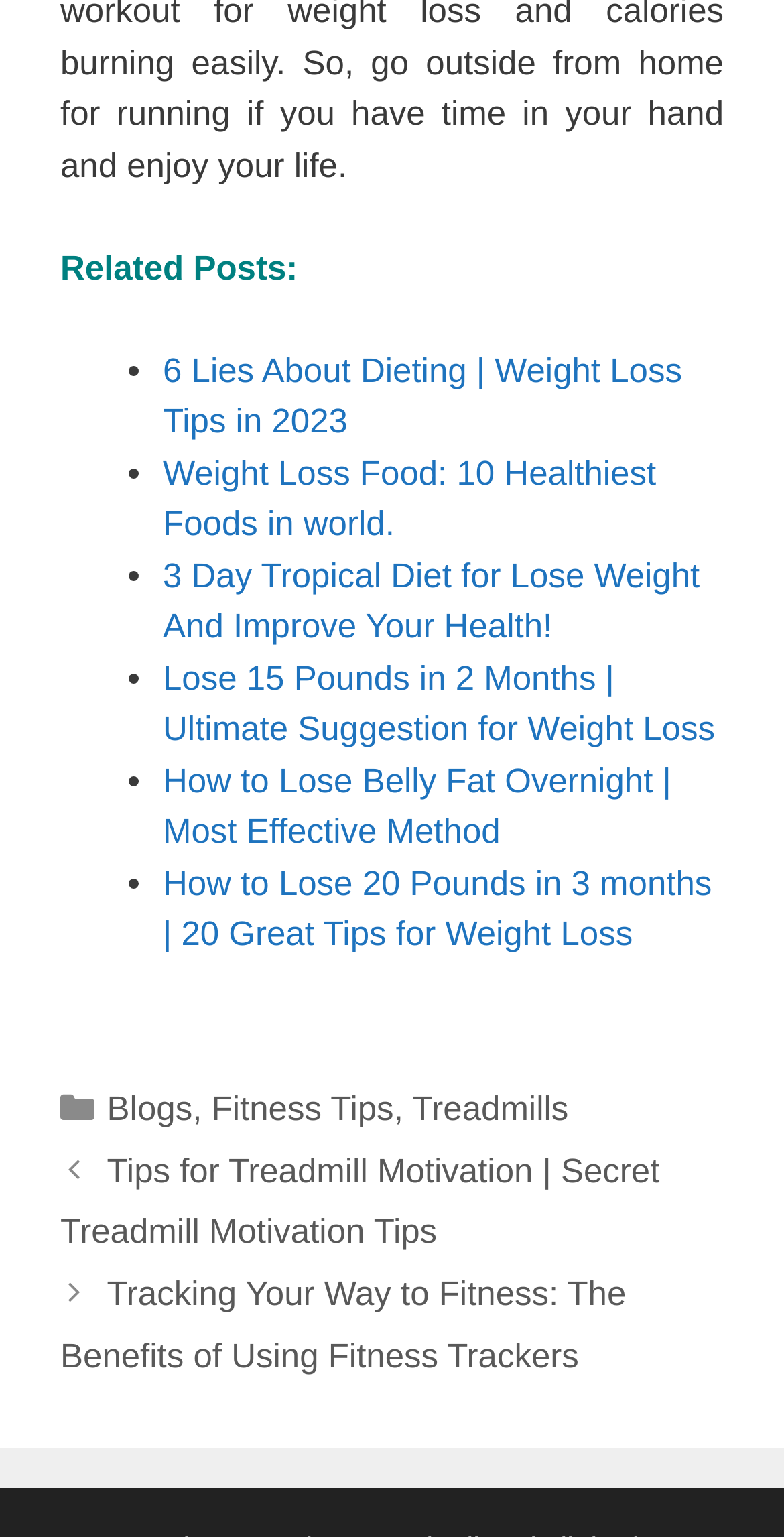Identify the bounding box coordinates of the region that needs to be clicked to carry out this instruction: "view post about tracking fitness". Provide these coordinates as four float numbers ranging from 0 to 1, i.e., [left, top, right, bottom].

[0.077, 0.83, 0.799, 0.894]